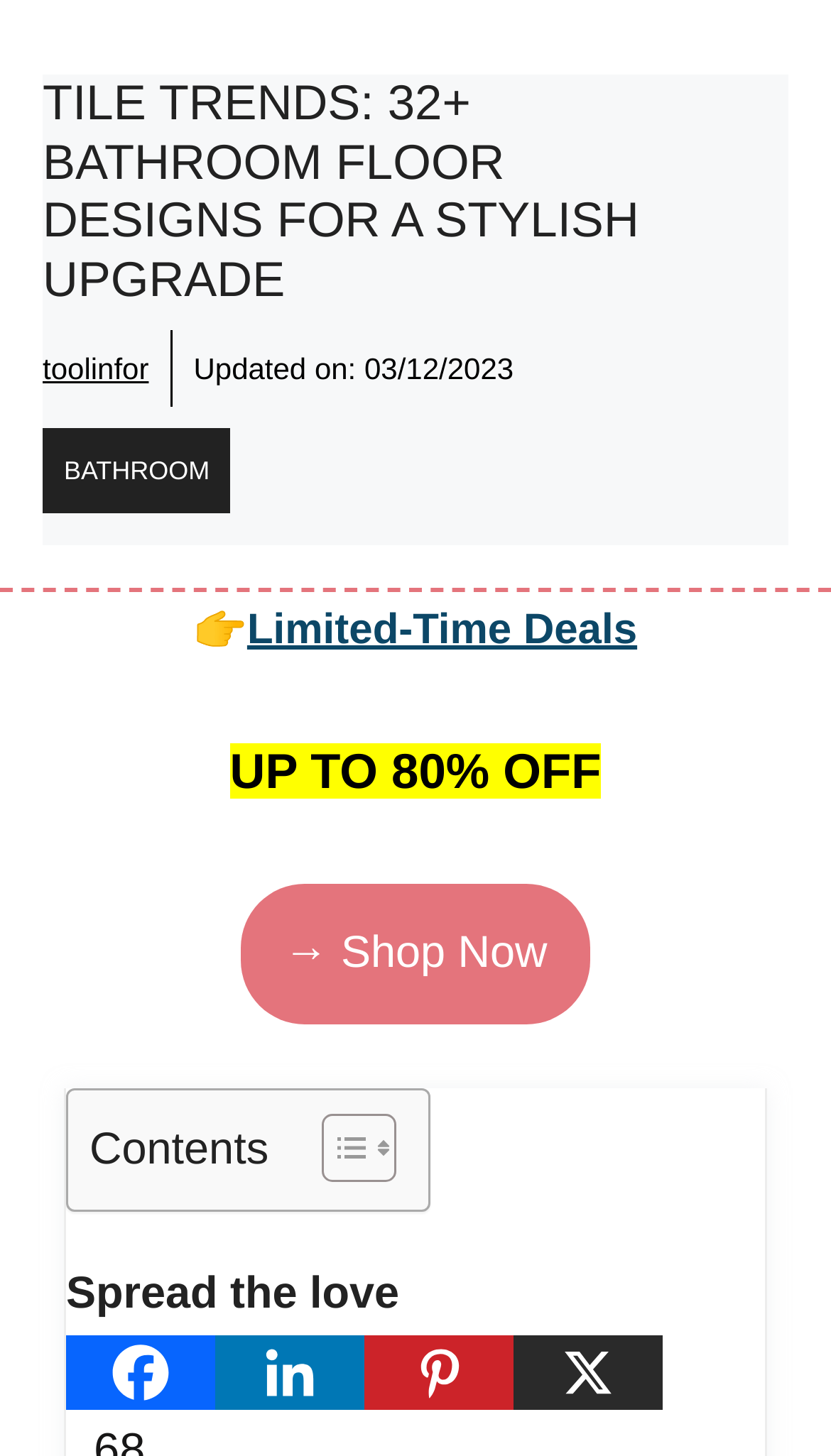Locate the bounding box of the UI element described in the following text: "parent_node: 68 aria-label="Pinterest" title="Pinterest"".

[0.438, 0.92, 0.618, 0.972]